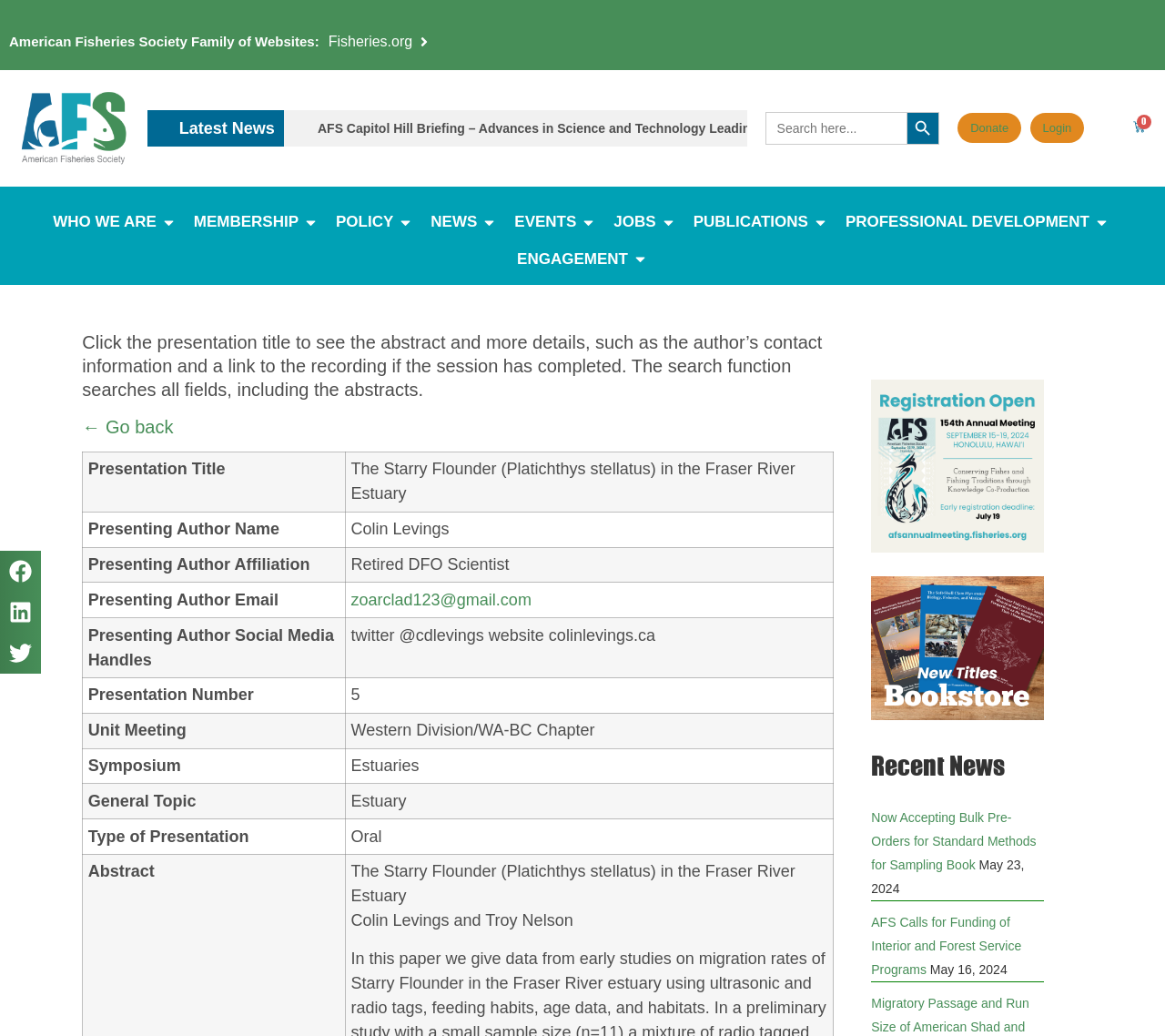Locate the bounding box of the UI element described by: "Search Button" in the given webpage screenshot.

[0.778, 0.108, 0.806, 0.14]